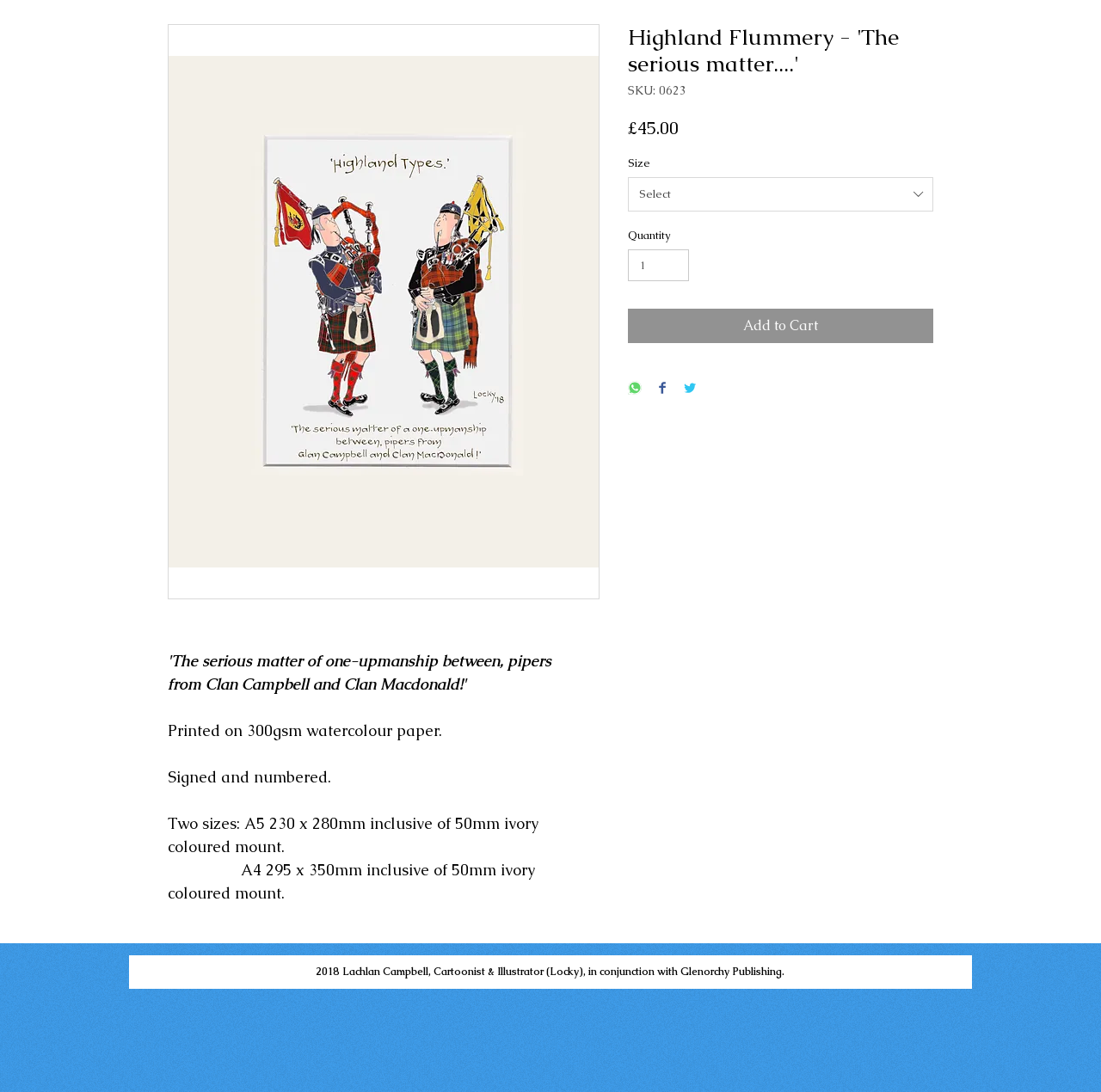Please find the bounding box coordinates (top-left x, top-left y, bottom-right x, bottom-right y) in the screenshot for the UI element described as follows: Add to Cart

[0.57, 0.283, 0.848, 0.314]